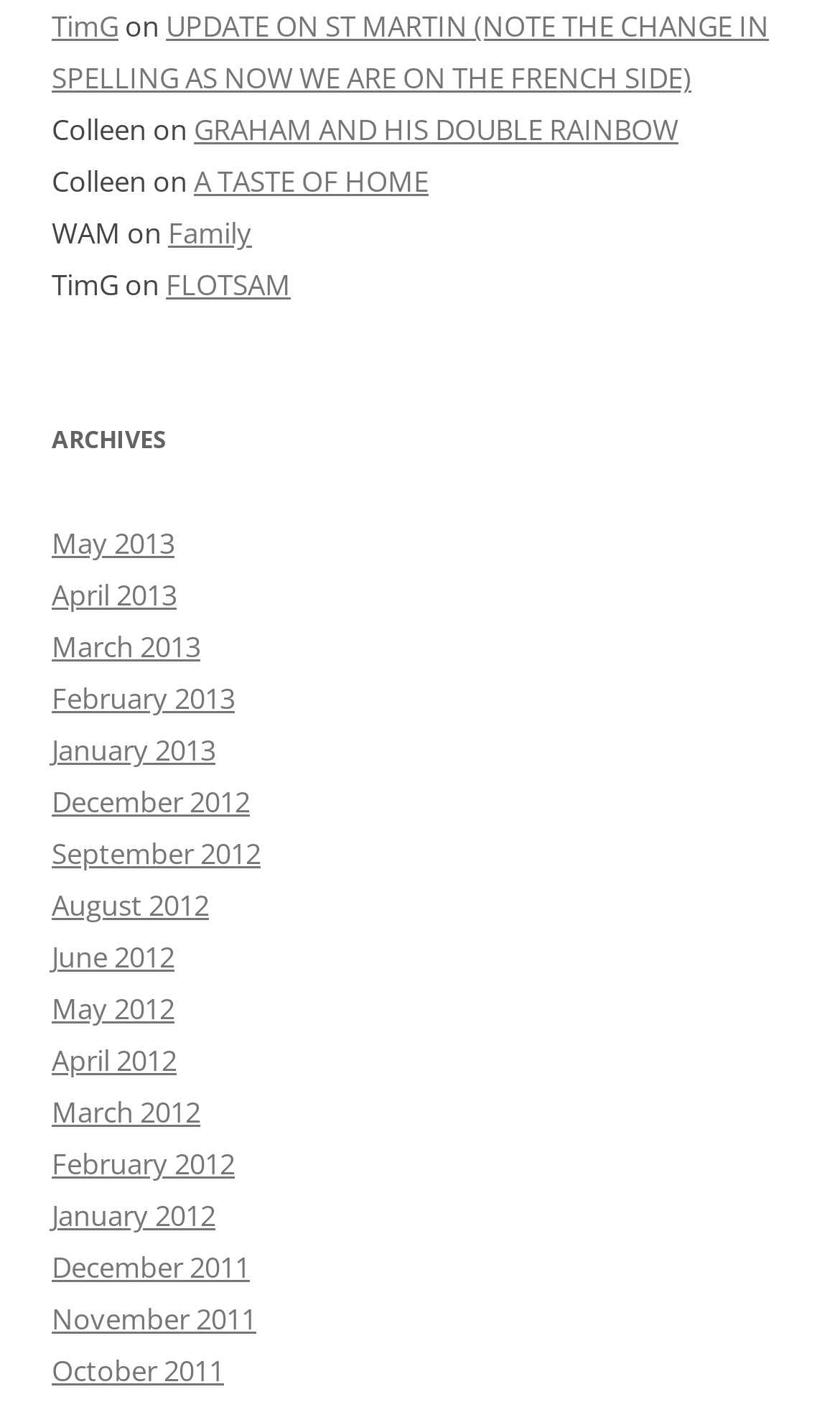Provide the bounding box coordinates of the section that needs to be clicked to accomplish the following instruction: "click on the link to view UPDATE ON ST MARTIN."

[0.062, 0.005, 0.915, 0.07]